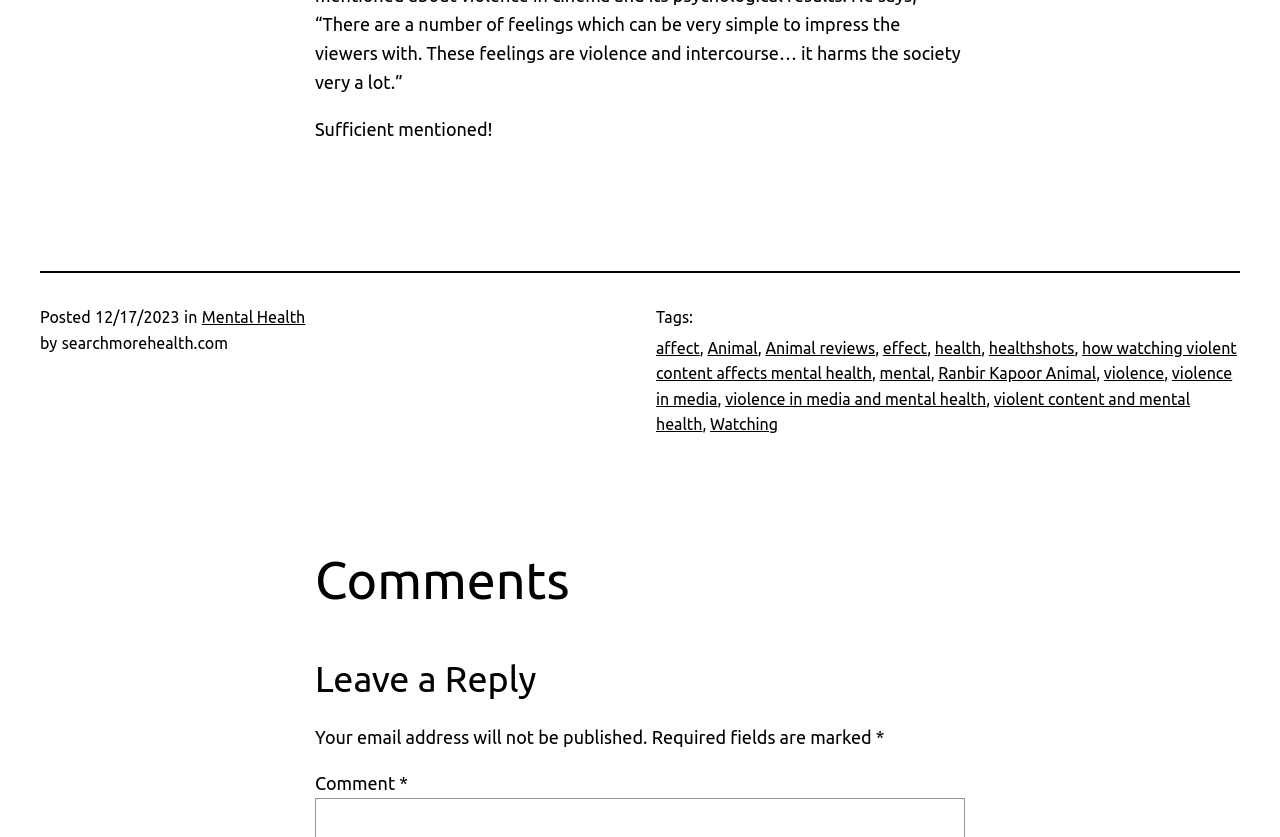Find the bounding box of the web element that fits this description: "Ranbir Kapoor Animal".

[0.733, 0.435, 0.856, 0.457]